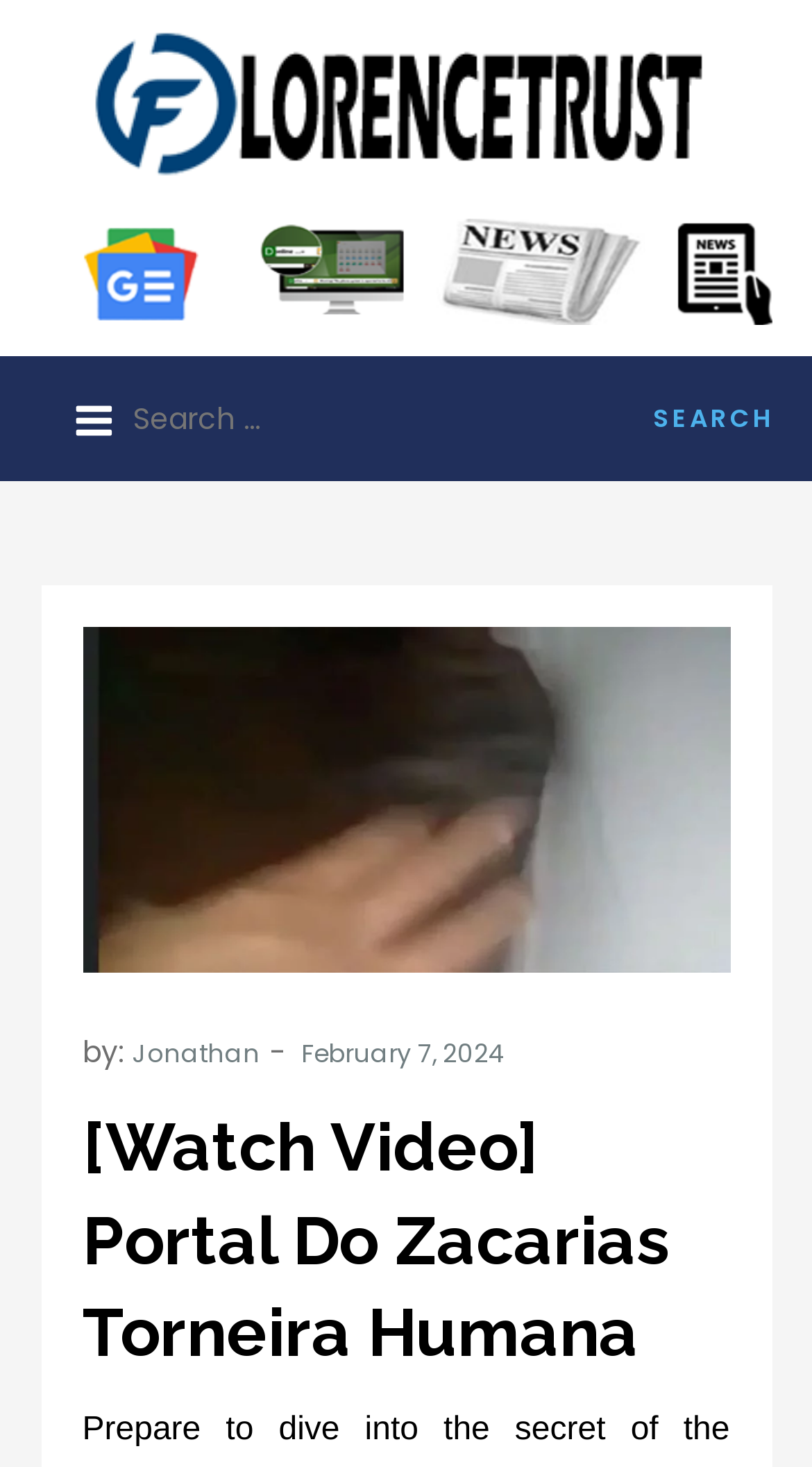What is the topic of the featured video? From the image, respond with a single word or brief phrase.

Portal Do Zacarias Torneira Humana